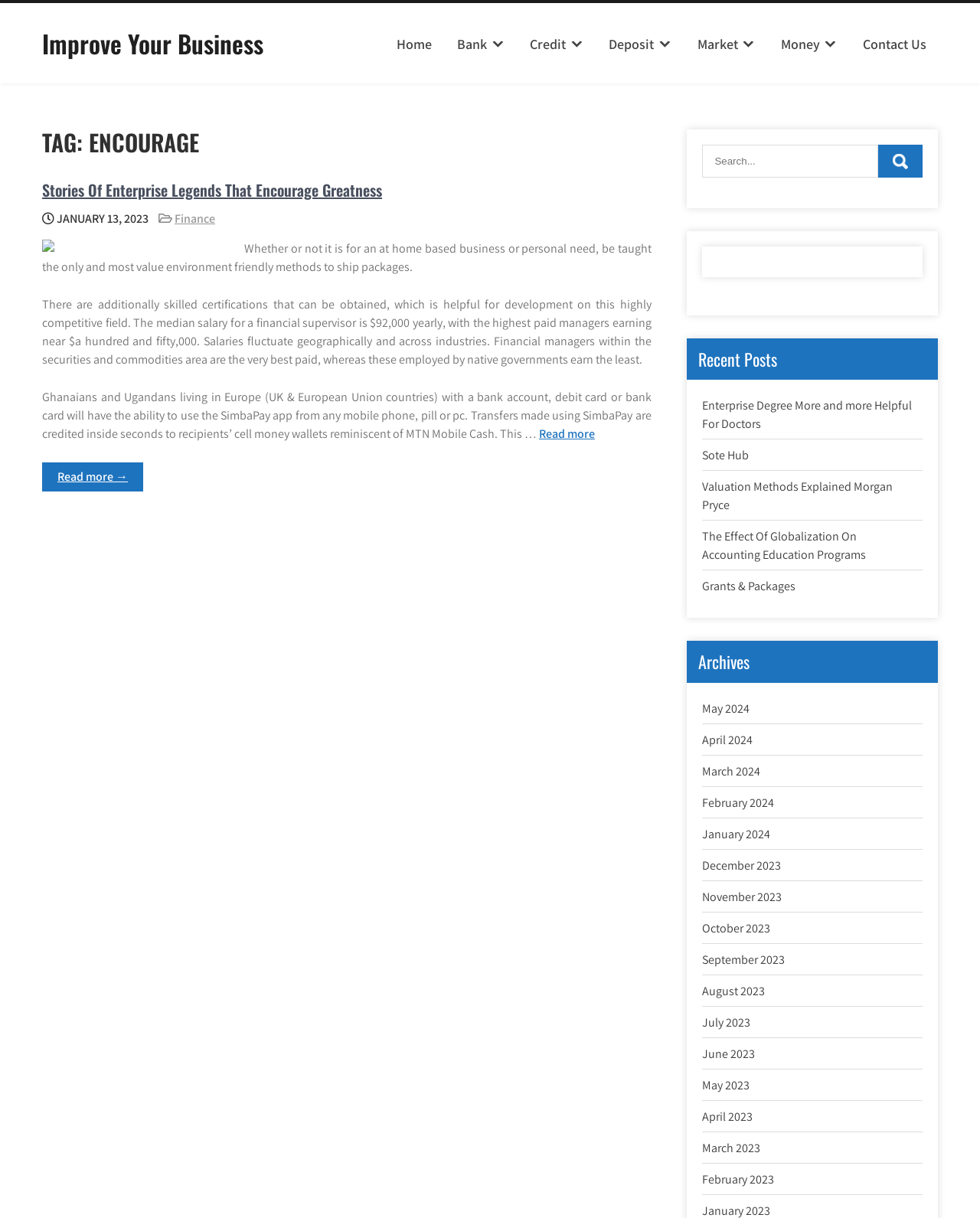Determine the bounding box coordinates for the element that should be clicked to follow this instruction: "Click on 'Home'". The coordinates should be given as four float numbers between 0 and 1, in the format [left, top, right, bottom].

[0.392, 0.018, 0.452, 0.055]